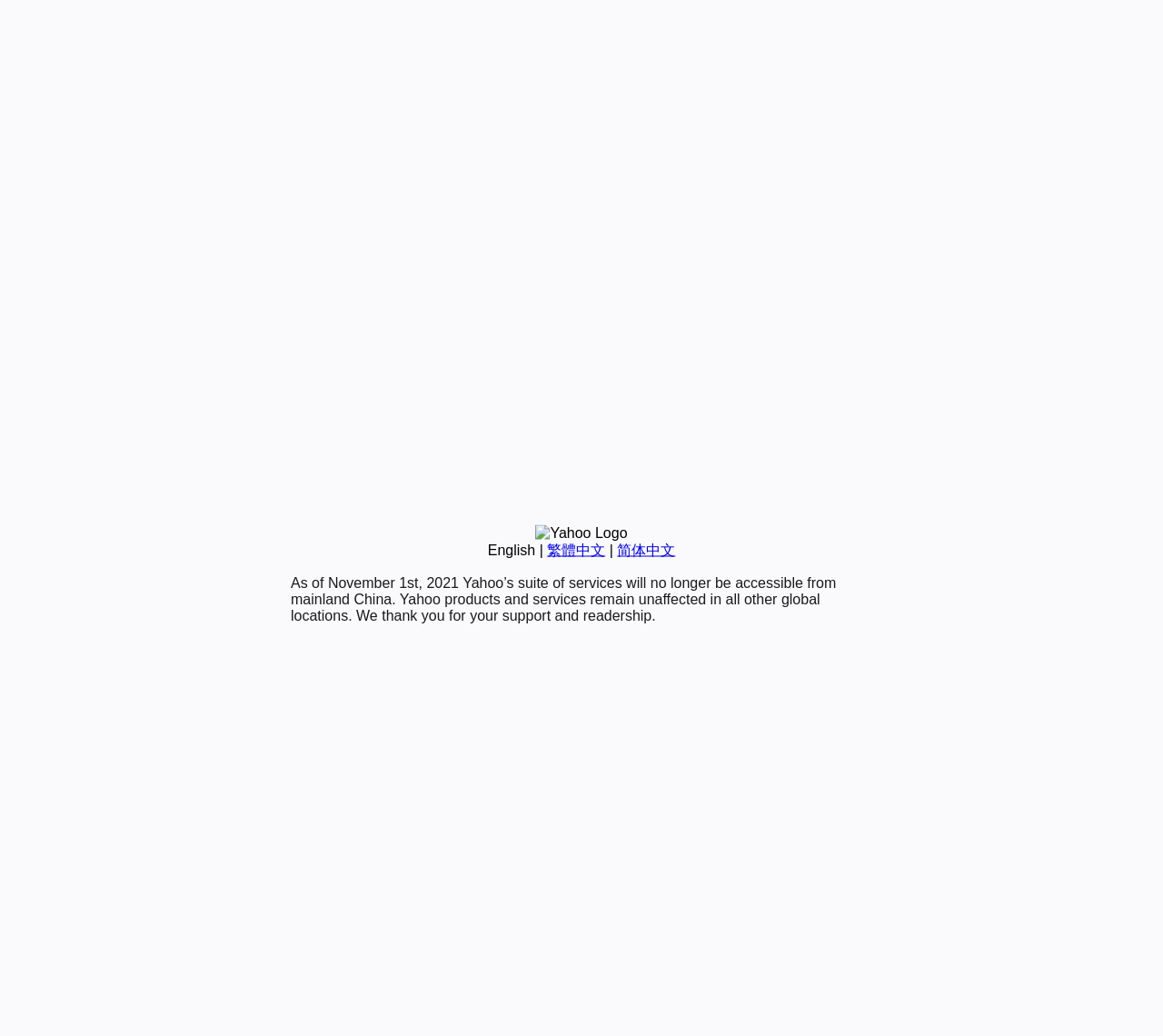Identify the bounding box for the UI element specified in this description: "简体中文". The coordinates must be four float numbers between 0 and 1, formatted as [left, top, right, bottom].

[0.531, 0.523, 0.581, 0.538]